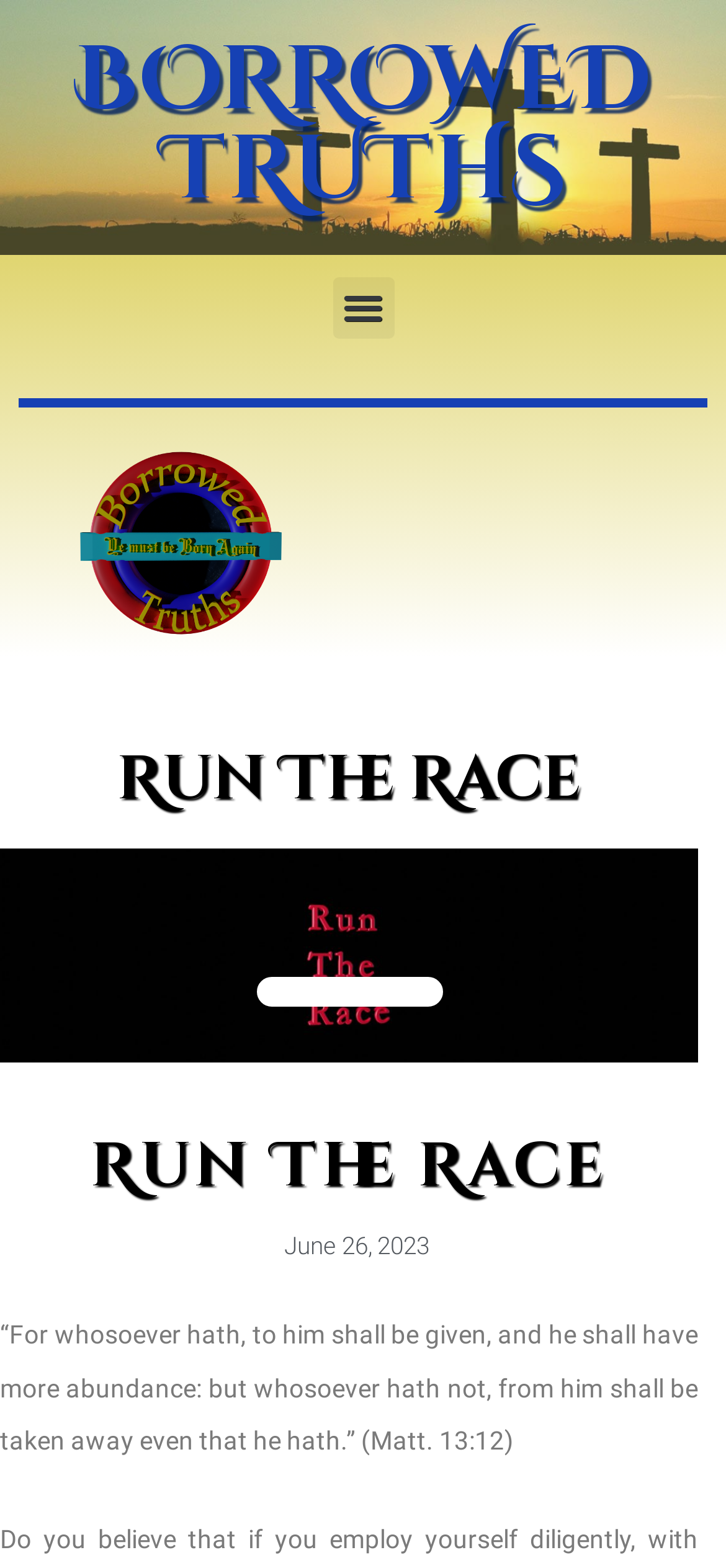Please answer the following question using a single word or phrase: 
What is the date mentioned on the webpage?

June 26, 2023